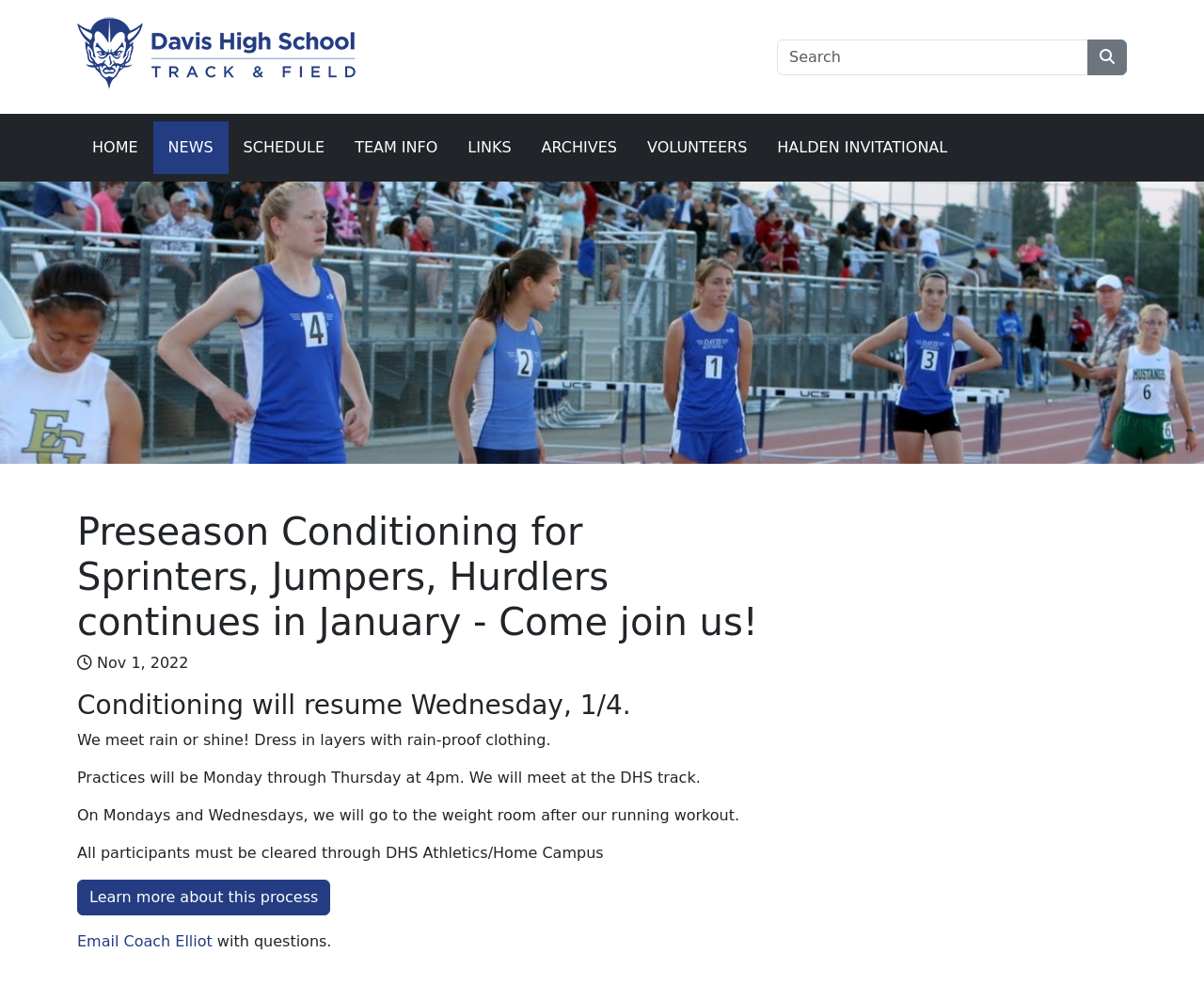Explain the webpage in detail.

The webpage is about the DHS Track & Field team, specifically focusing on preseason conditioning for sprinters, jumpers, and hurdlers. At the top left, there is a logo and a link to the team's homepage, accompanied by a search bar with a search button to the right. Below the search bar, there is a navigation menu with links to various pages, including HOME, NEWS, SCHEDULE, TEAM INFO, LINKS, ARCHIVES, VOLUNTEERS, and HALDEN INVITATIONAL.

The main content of the page is divided into sections. The first section has a heading that repeats the title of the page, "Preseason Conditioning for Sprinters, Jumpers, Hurdlers continues in January - Come join us!" Below this heading, there is a date, "Nov 1, 2022". The next section has a heading that announces the resumption of conditioning on Wednesday, January 4th. 

Following this, there are several paragraphs of text that provide details about the conditioning practices, including the schedule, location, and requirements for participants. The text also mentions that practices will be held rain or shine and that participants must be cleared through DHS Athletics/Home Campus. There are two links at the bottom of the page, one to learn more about the clearance process and another to email Coach Elliot with questions.